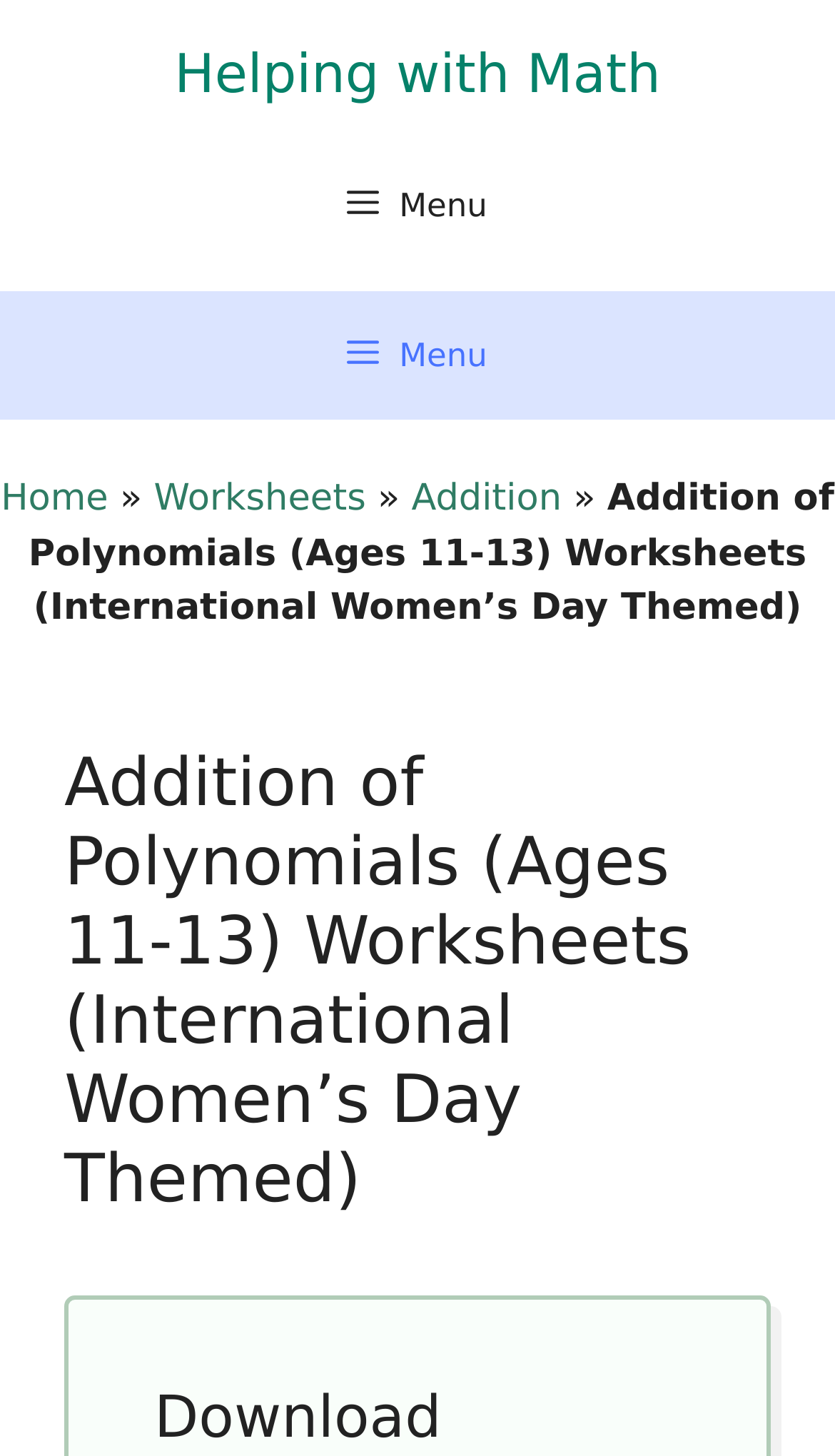What is the age range of the students targeted?
Using the image as a reference, answer with just one word or a short phrase.

11-13